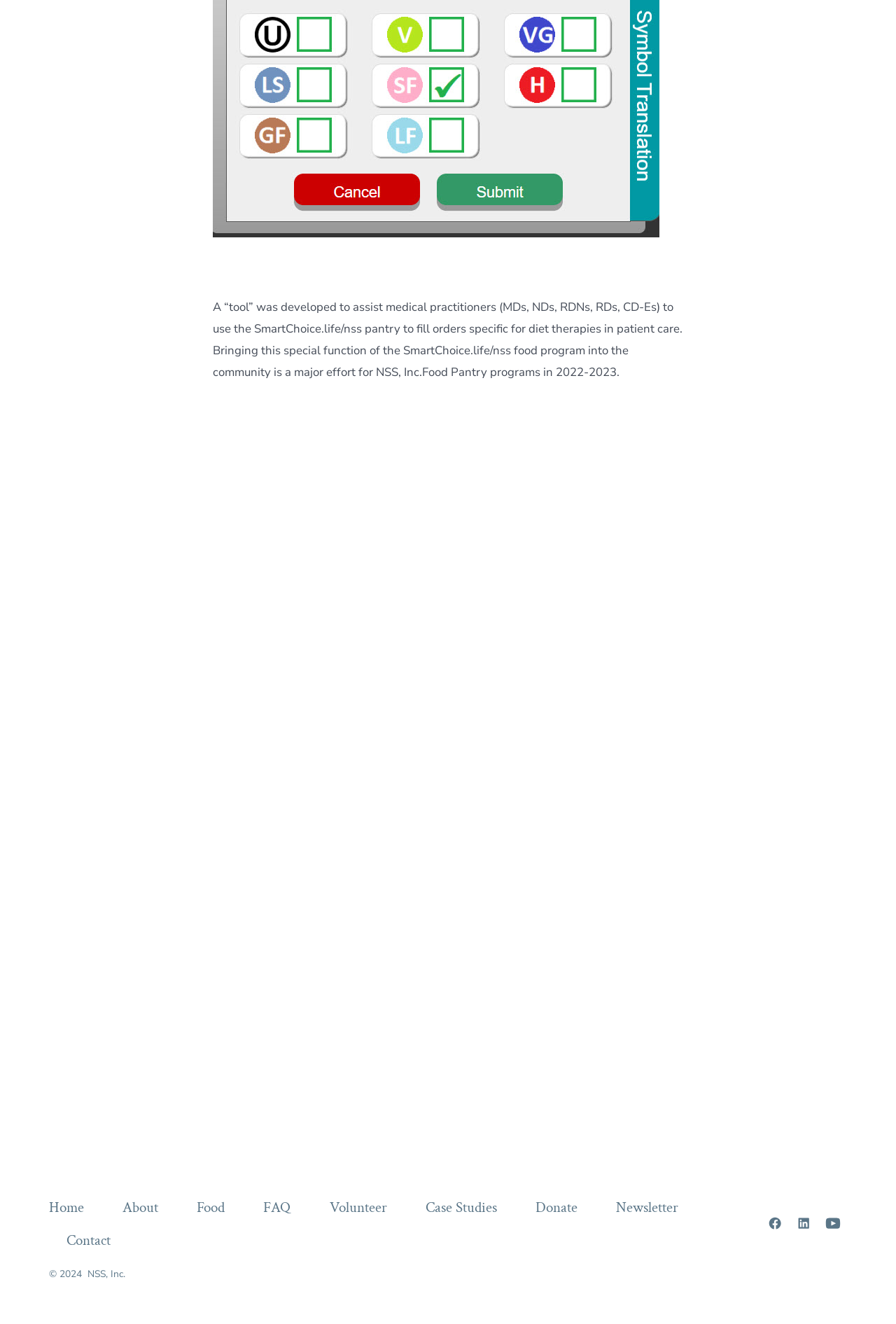Please find the bounding box coordinates of the element that you should click to achieve the following instruction: "Open Facebook page". The coordinates should be presented as four float numbers between 0 and 1: [left, top, right, bottom].

[0.851, 0.915, 0.88, 0.934]